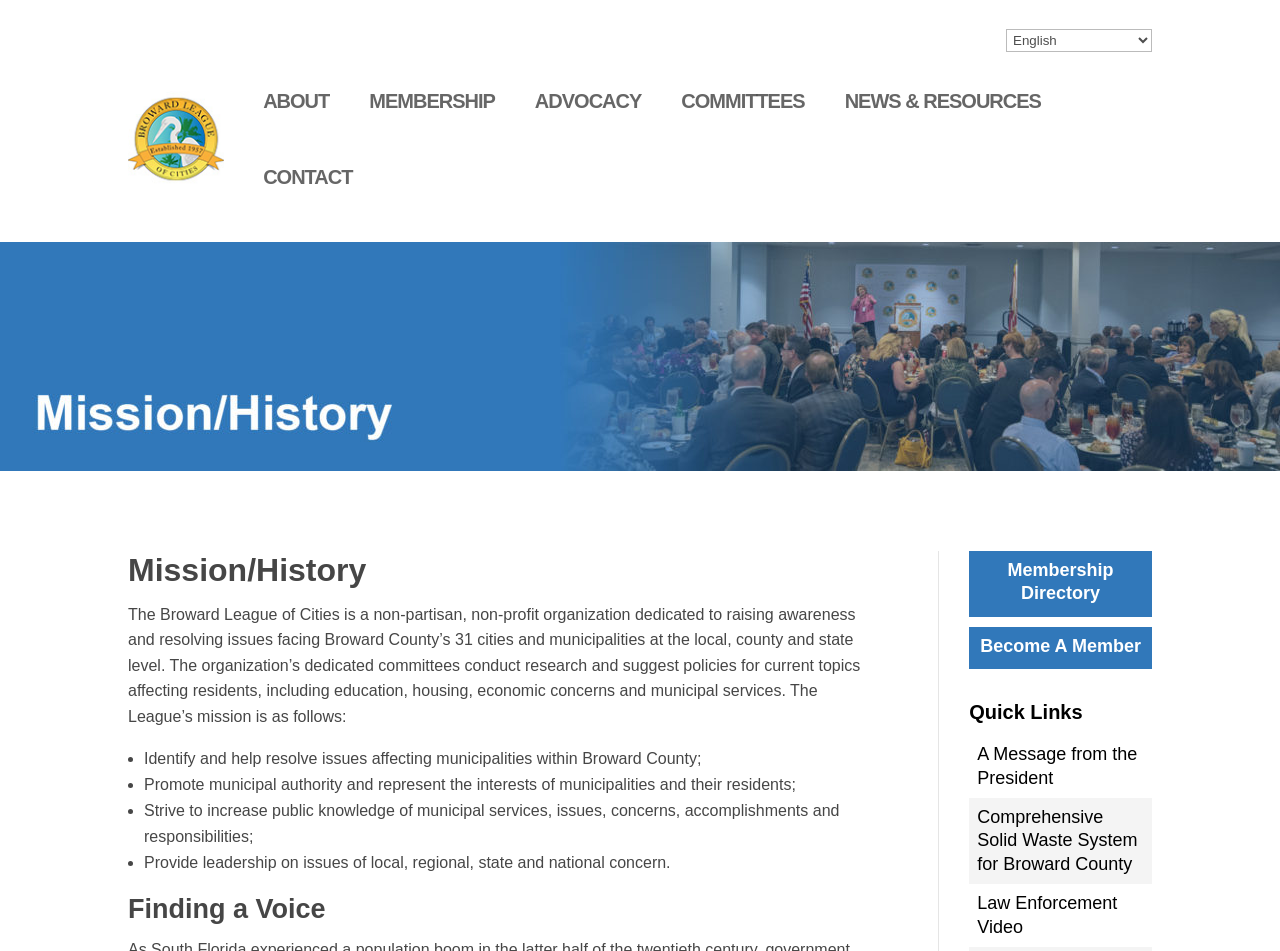Please indicate the bounding box coordinates for the clickable area to complete the following task: "Read a message from the president". The coordinates should be specified as four float numbers between 0 and 1, i.e., [left, top, right, bottom].

[0.763, 0.783, 0.889, 0.828]